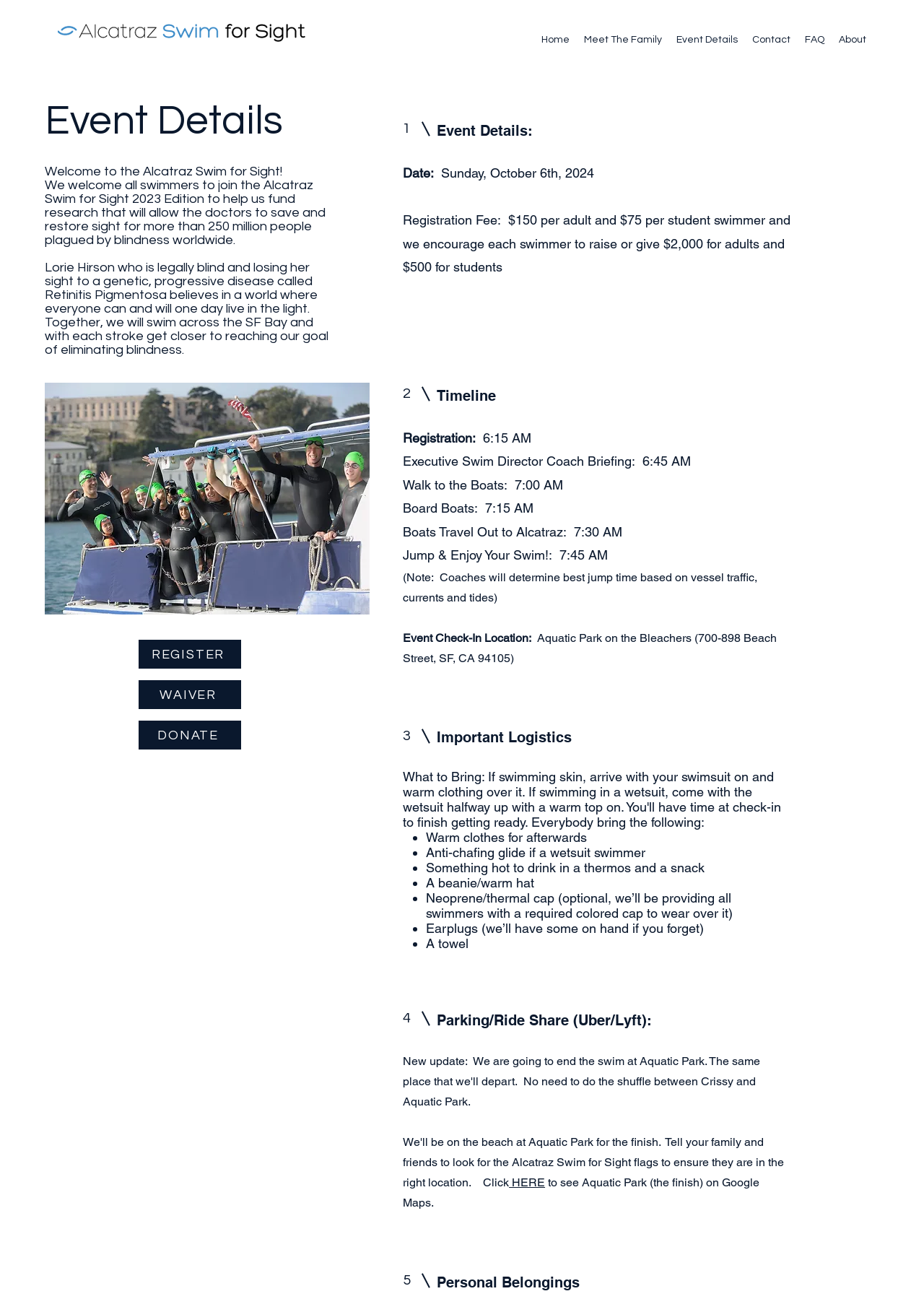Locate the coordinates of the bounding box for the clickable region that fulfills this instruction: "Read the 'Important Logistics'".

[0.473, 0.555, 0.619, 0.568]